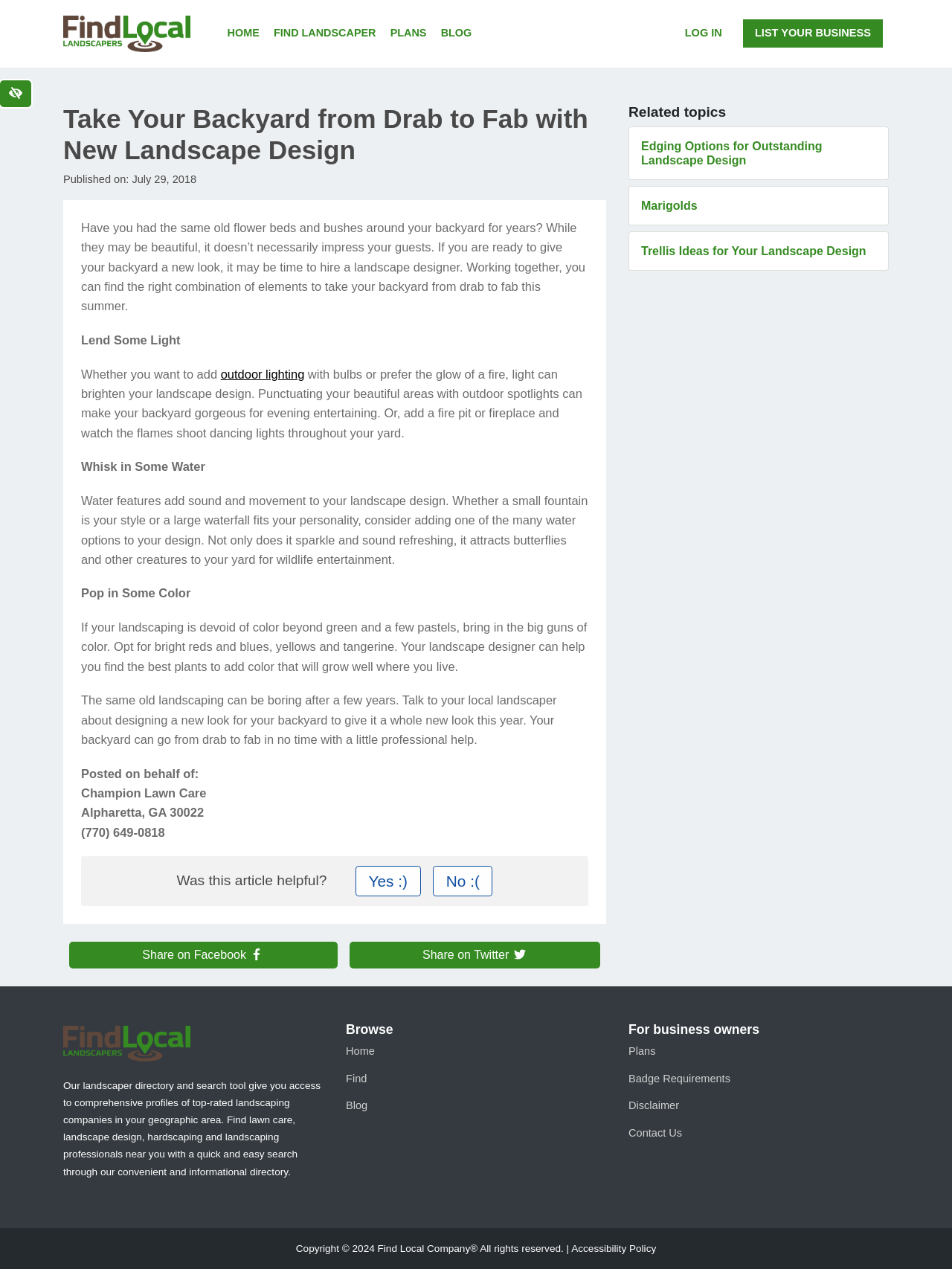Identify and provide the bounding box coordinates of the UI element described: "Plans". The coordinates should be formatted as [left, top, right, bottom], with each number being a float between 0 and 1.

[0.66, 0.823, 0.689, 0.833]